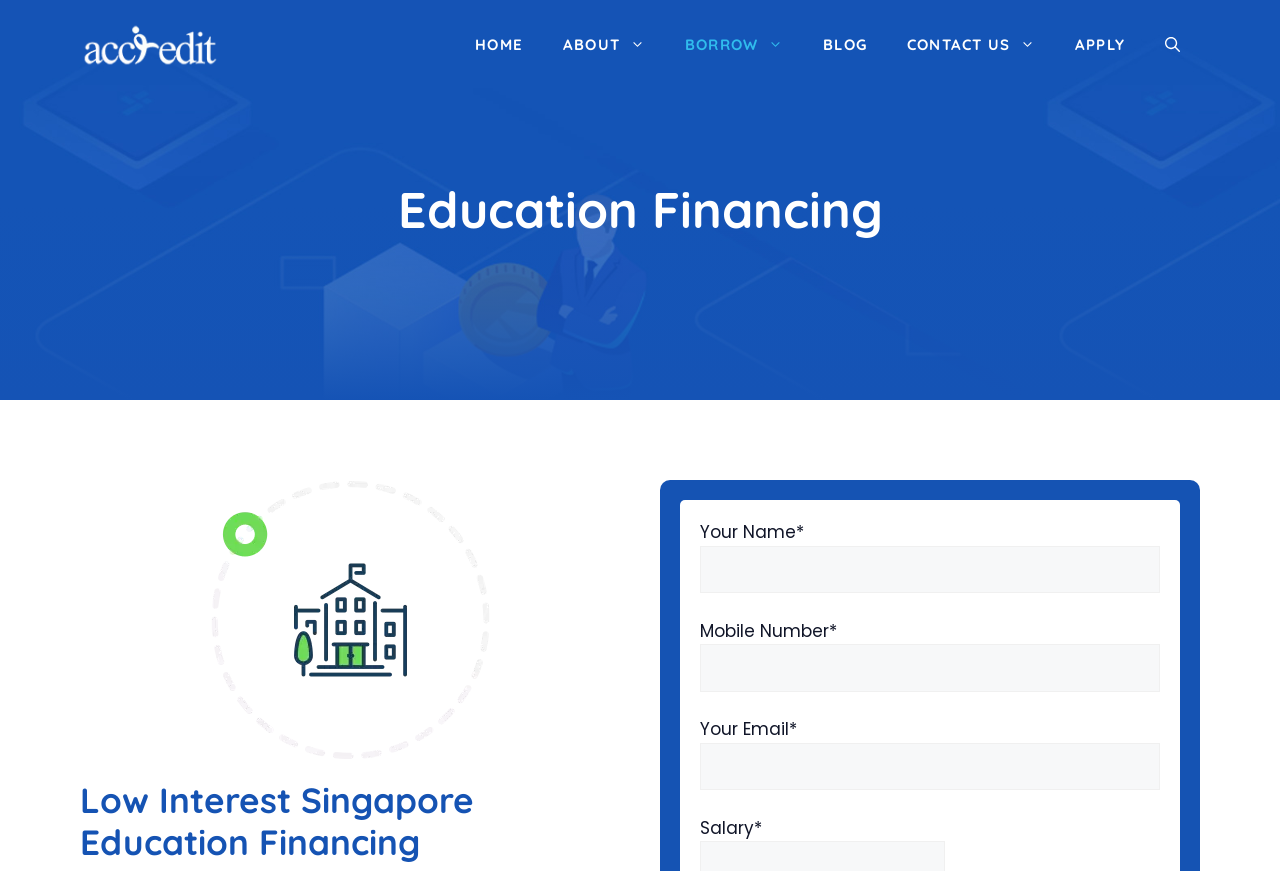Identify the bounding box coordinates for the UI element that matches this description: "aria-label="Open Search Bar"".

[0.895, 0.023, 0.938, 0.08]